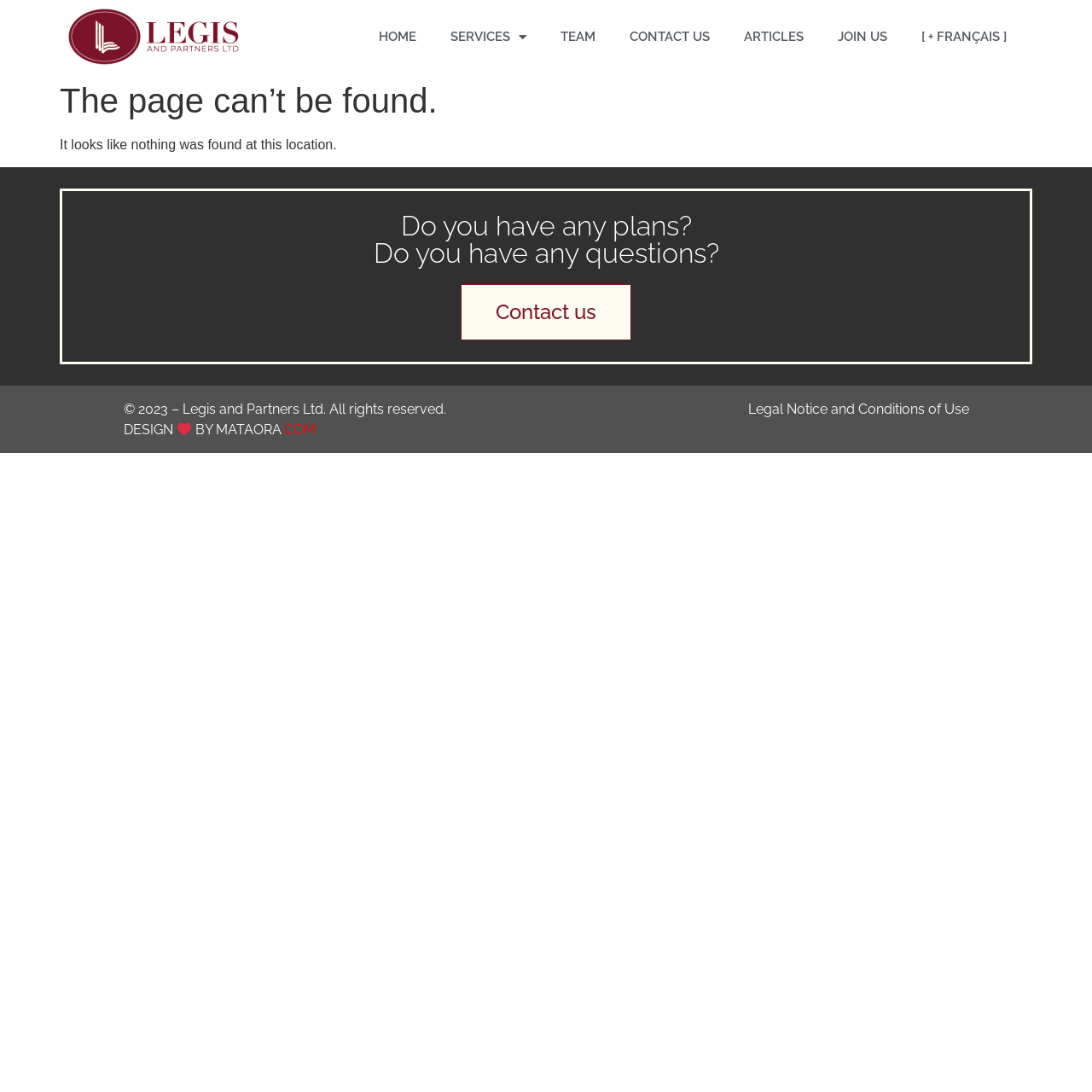Please find and report the primary heading text from the webpage.

The page can’t be found.